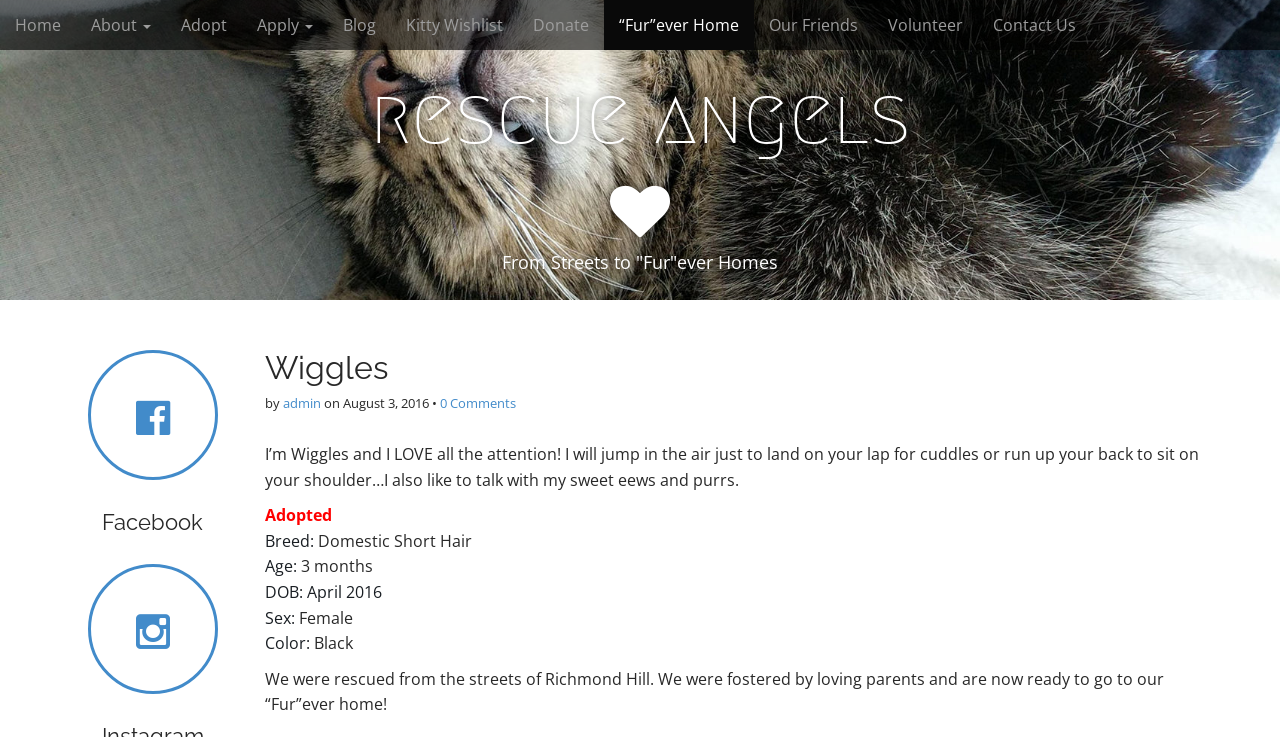What is the cat's personality like?
Please look at the screenshot and answer in one word or a short phrase.

Loves attention